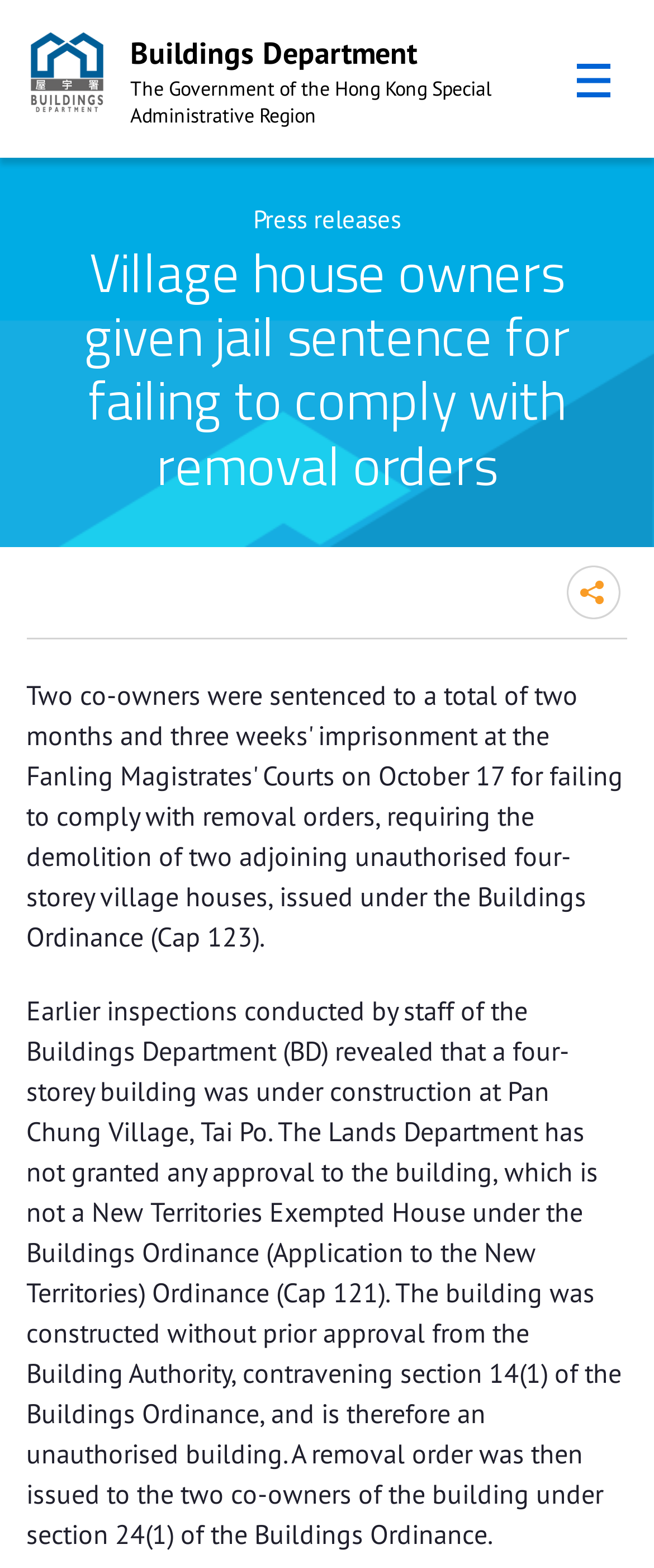Answer the following query with a single word or phrase:
What is the function of the 'Mobile Menu' button?

To open mobile menu